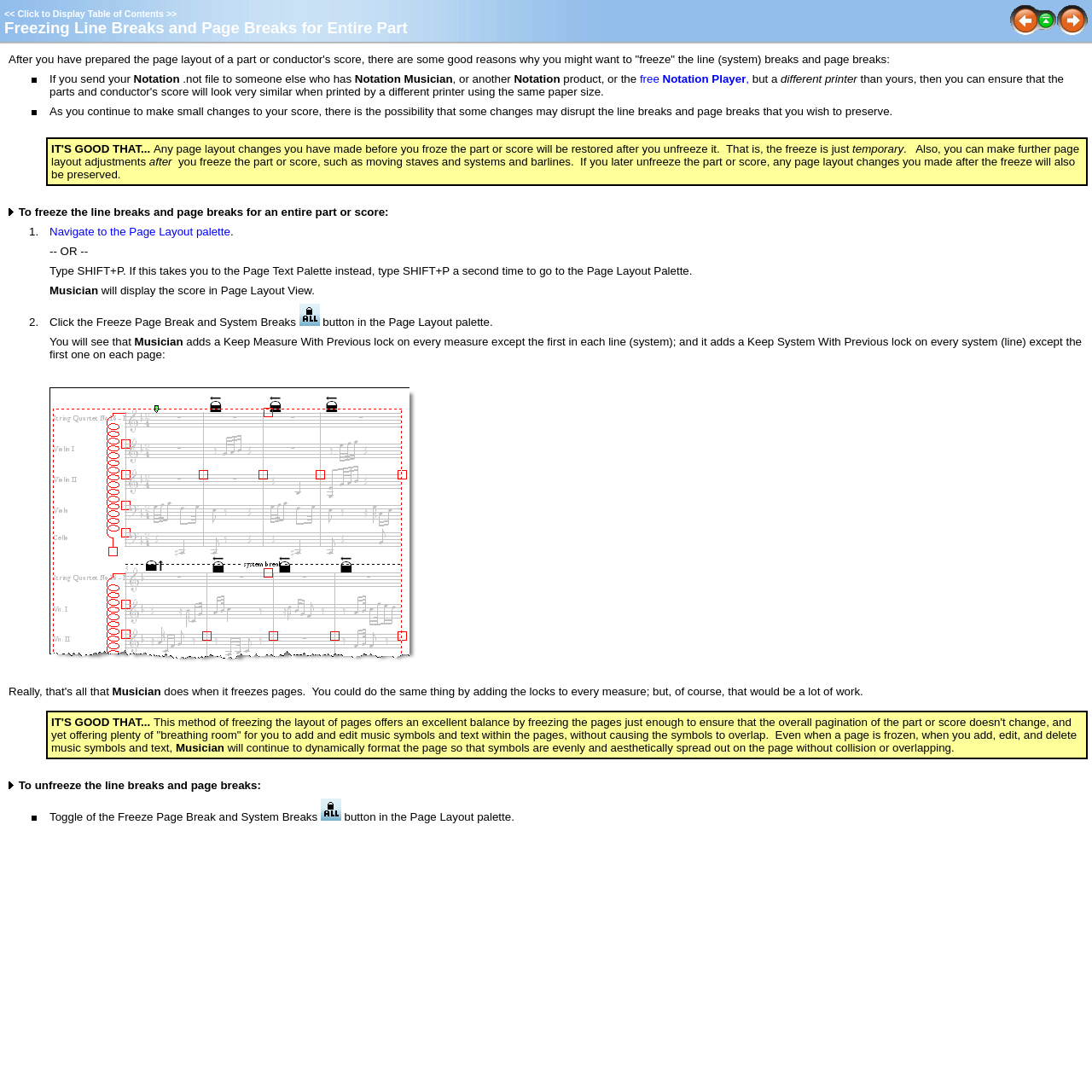Give an extensive and precise description of the webpage.

This webpage is about "Freezing Line Breaks and Page Breaks for Entire Part" in music notation software. At the top, there is a table of contents link and a heading with the same title. Below the heading, there are navigation links to the previous page, chapter overview, and next page.

The main content of the webpage is divided into sections, each with a specific topic related to freezing line breaks and page breaks. The first section explains why one might want to freeze line breaks and page breaks, citing reasons such as ensuring consistent layout when sharing files with others or when printing on different printers.

The next section describes the benefits of freezing line breaks and page breaks, including preserving the layout of parts and conductor's scores when printed on different printers. This section also includes an image and links to related topics.

The following sections provide step-by-step instructions on how to freeze and unfreeze line breaks and page breaks, including navigating to the Page Layout palette, typing SHIFT+P, and clicking the Freeze Page Break and System Breaks button. These sections include images of the button and examples of what the software does when it freezes pages.

Throughout the webpage, there are images, links, and tables that provide additional information and support the main content. The text is well-organized and easy to follow, with clear headings and concise paragraphs.